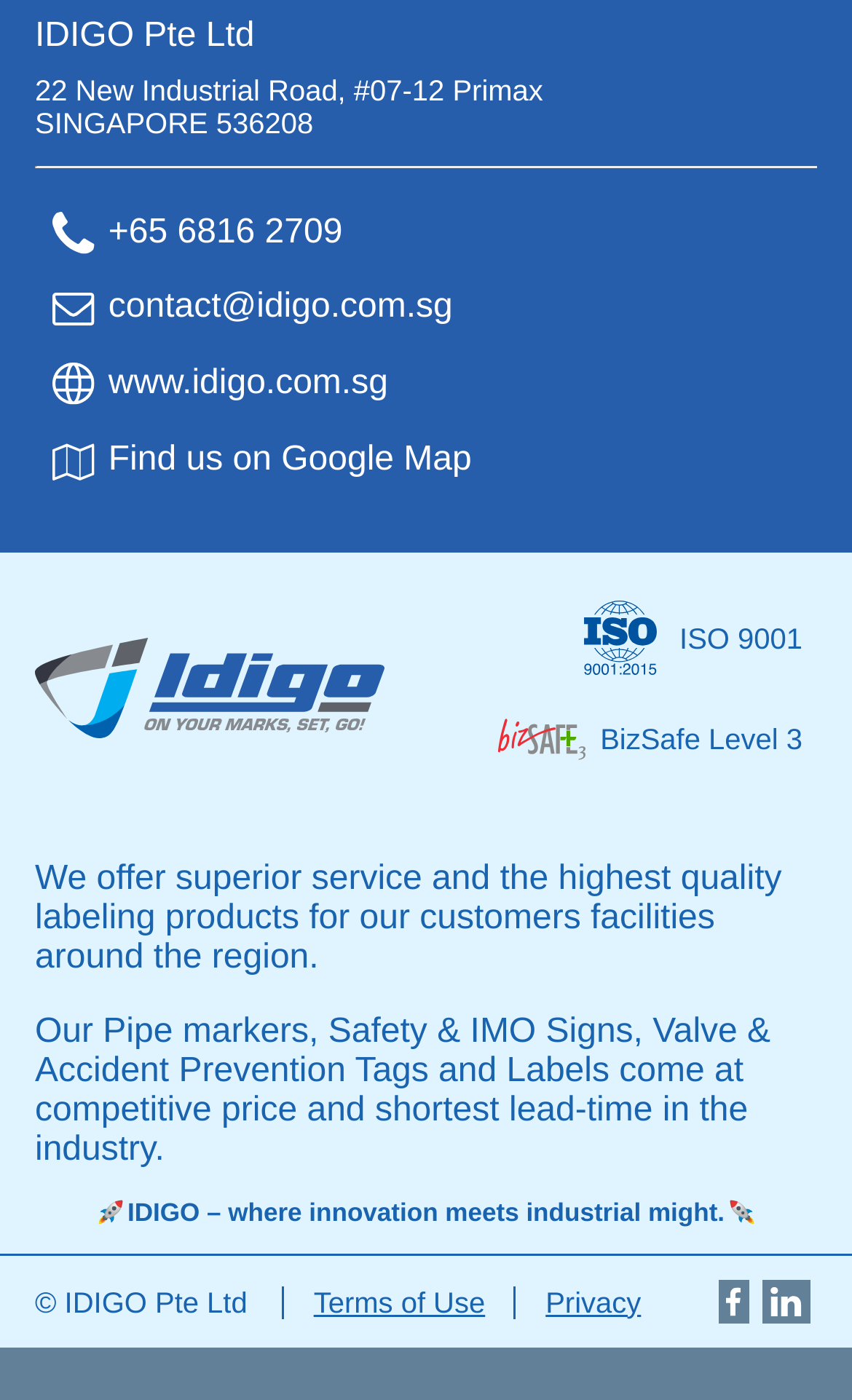Provide a thorough and detailed response to the question by examining the image: 
How many certifications are listed?

The number of certifications is obtained by counting the image elements within the list element labeled 'Certifications', which are the ISO 9001:2015 logo and the BizSafe Level 3 logo.